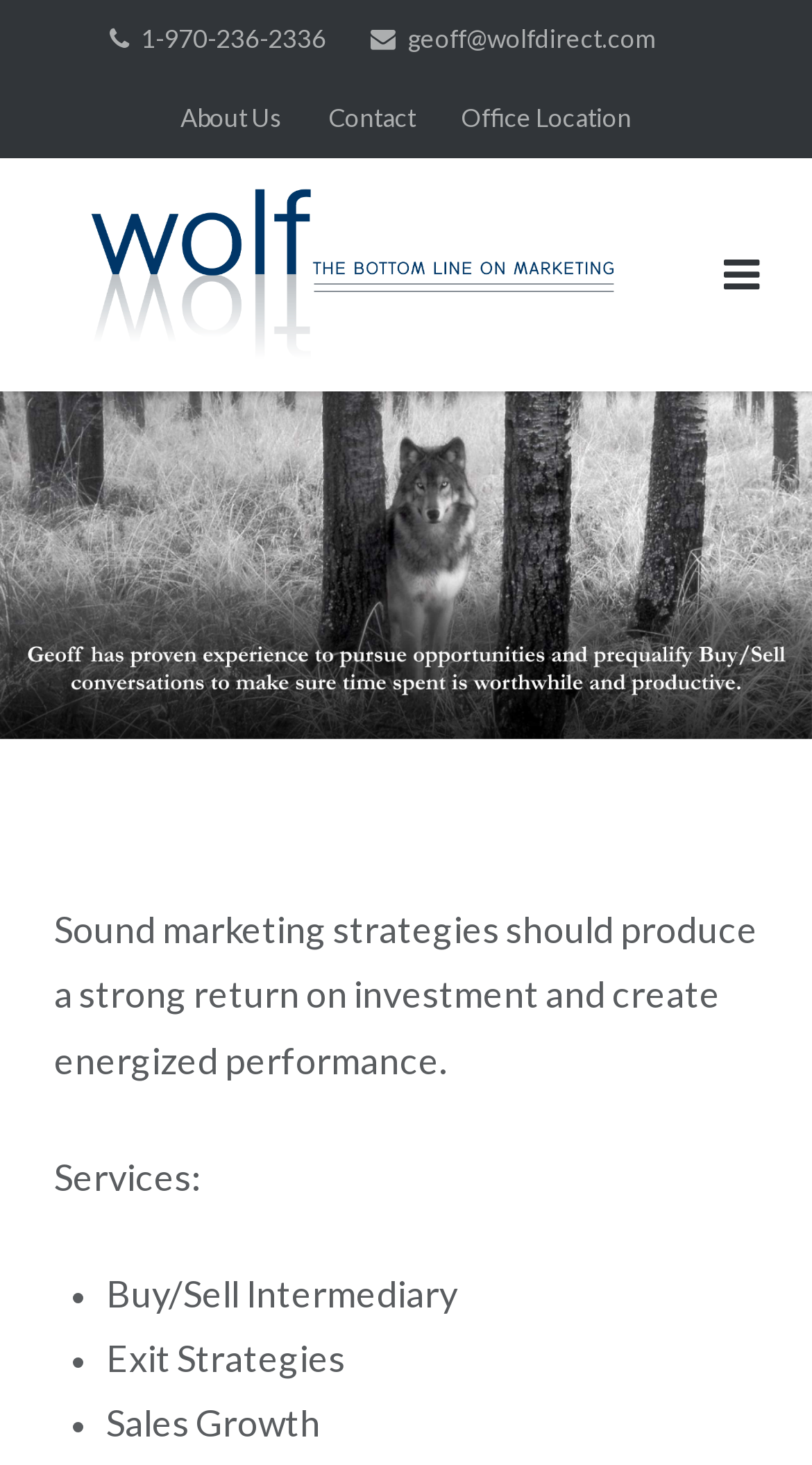What is the email address to contact Wolf Direct?
Refer to the image and provide a one-word or short phrase answer.

geoff@wolfdirect.com